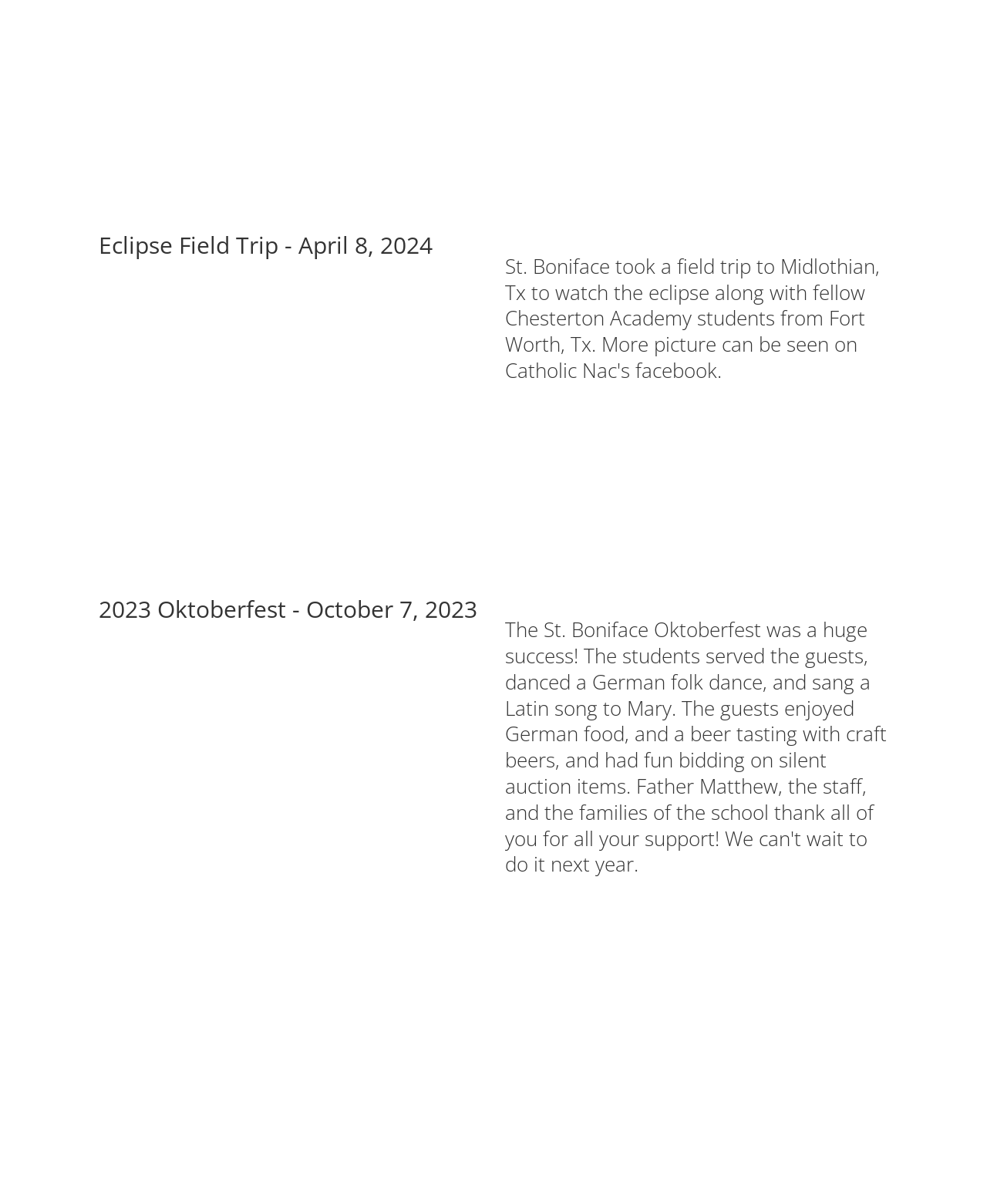Find the bounding box of the element with the following description: "stboniface@catholicnac.org". The coordinates must be four float numbers between 0 and 1, formatted as [left, top, right, bottom].

[0.28, 0.772, 0.696, 0.799]